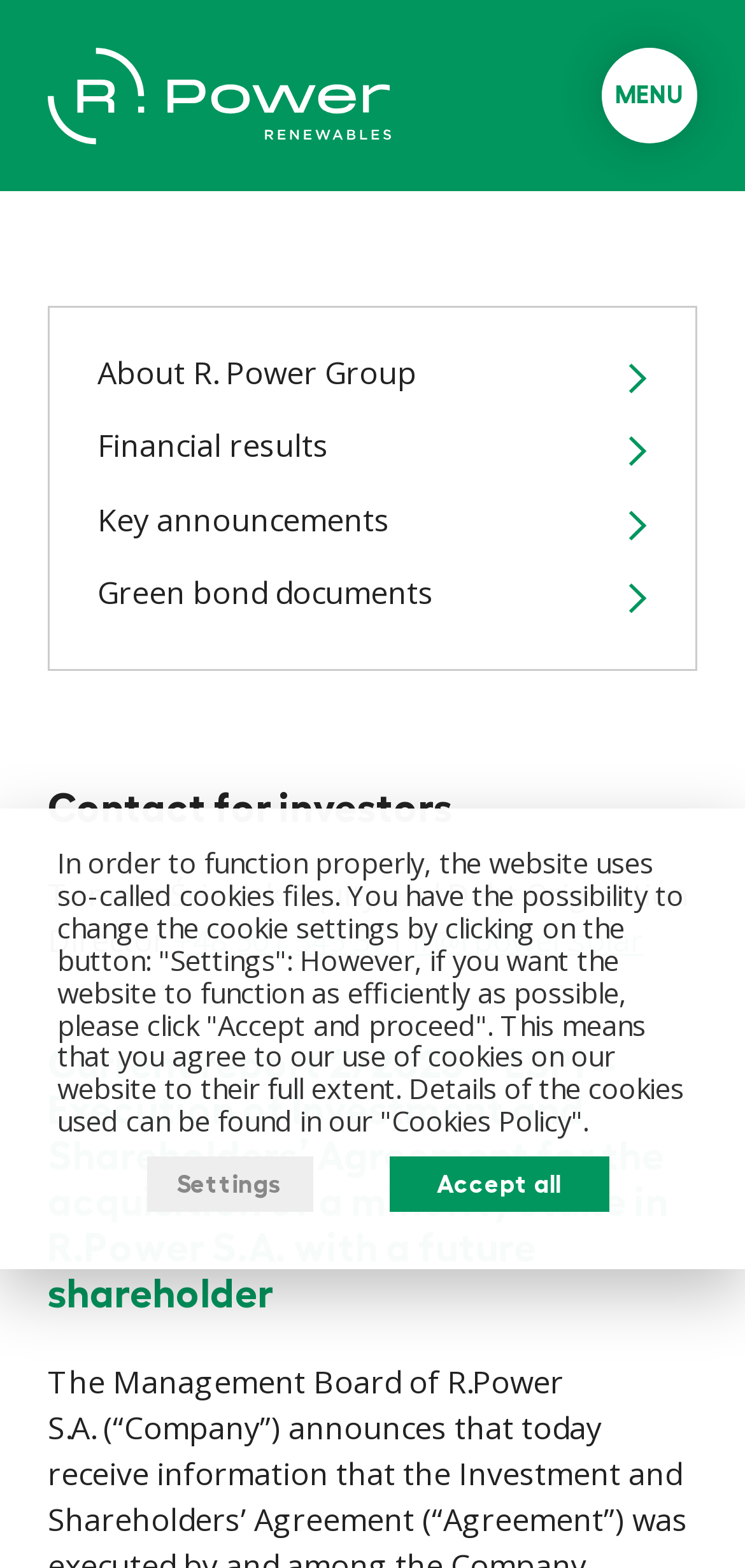Determine the bounding box coordinates of the section to be clicked to follow the instruction: "View the Current report 2/2023". The coordinates should be given as four float numbers between 0 and 1, formatted as [left, top, right, bottom].

[0.064, 0.664, 0.936, 0.841]